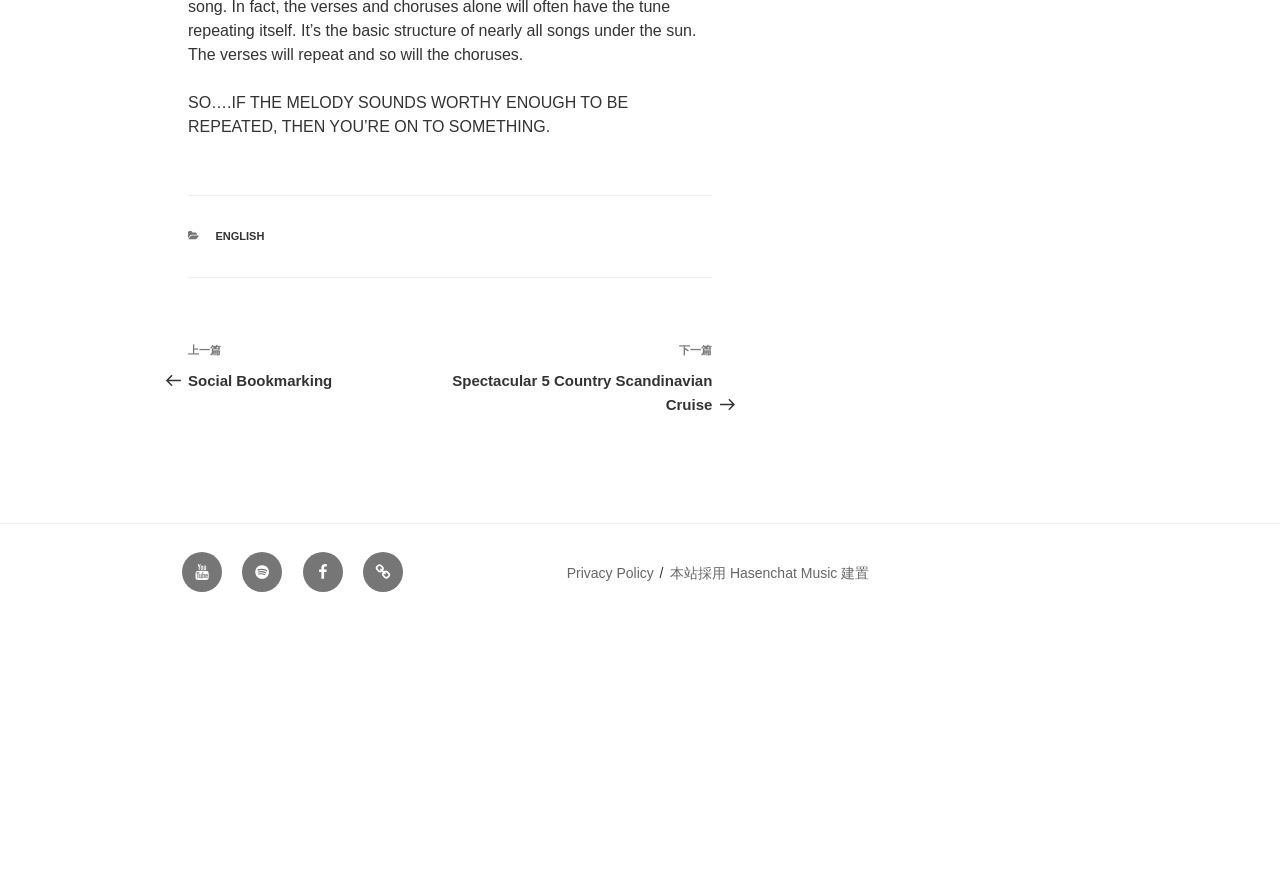What is the purpose of the 'Privacy Policy' link?
Using the details shown in the screenshot, provide a comprehensive answer to the question.

The 'Privacy Policy' link is available in the footer section of the webpage, and its purpose is to provide users with information about the website's privacy policies and how their data is handled.